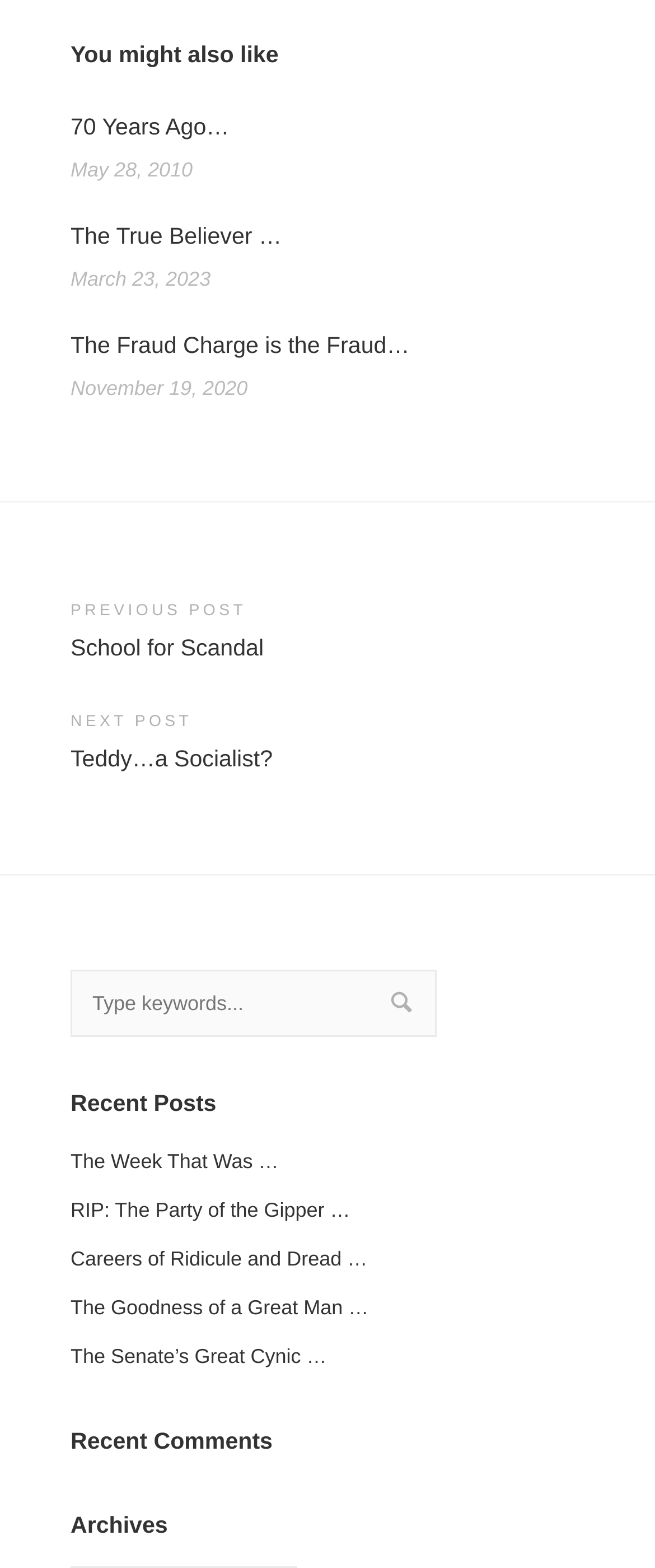Locate the bounding box coordinates of the element that should be clicked to fulfill the instruction: "browse archives".

[0.108, 0.963, 0.892, 0.985]